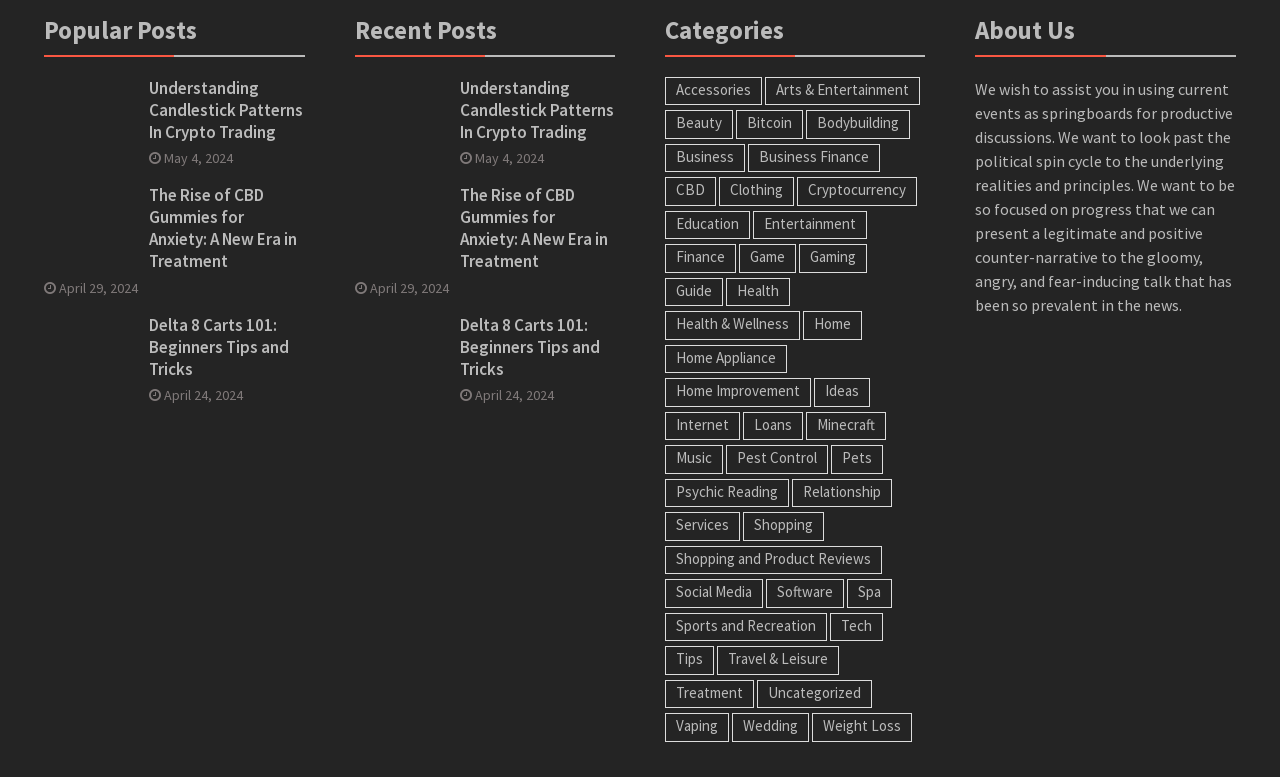Can you pinpoint the bounding box coordinates for the clickable element required for this instruction: "Switch to English language"? The coordinates should be four float numbers between 0 and 1, i.e., [left, top, right, bottom].

None